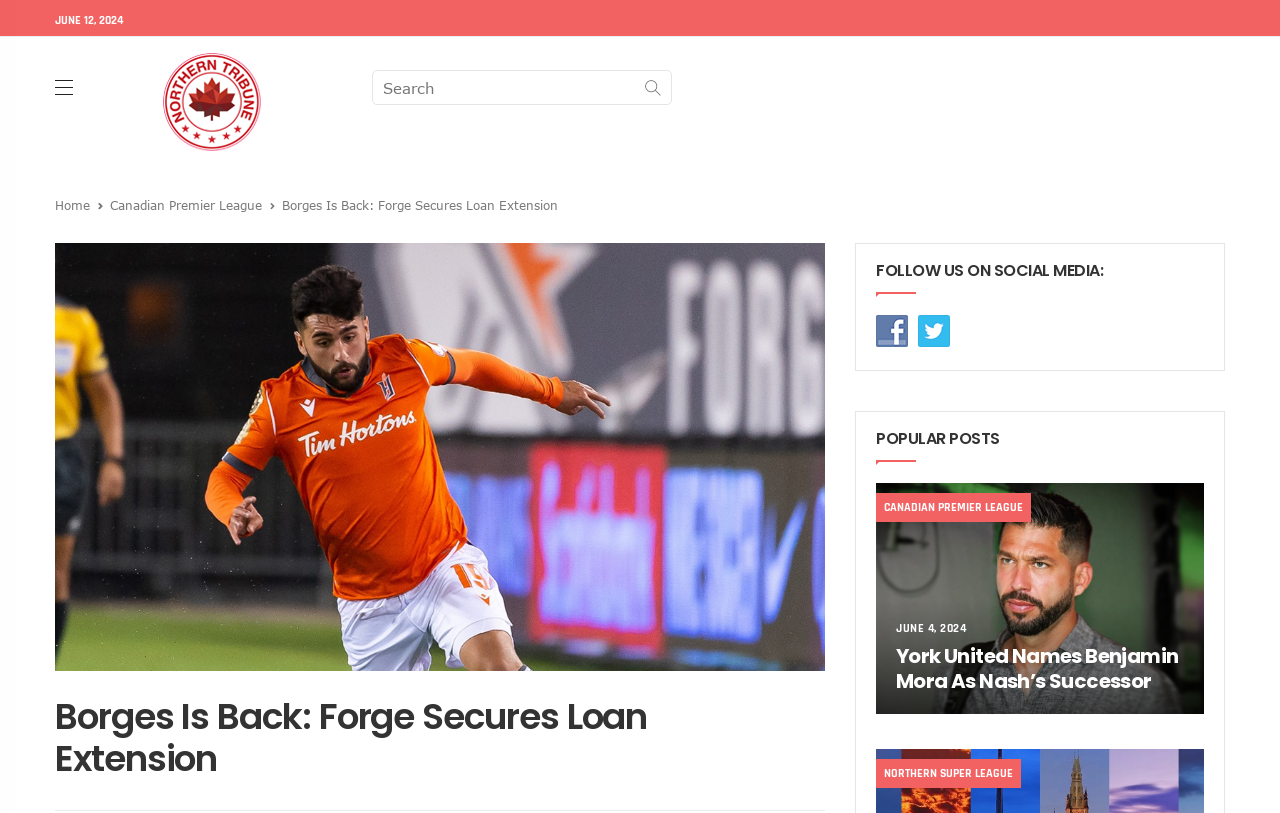Identify the bounding box coordinates of the element that should be clicked to fulfill this task: "click the logo". The coordinates should be provided as four float numbers between 0 and 1, i.e., [left, top, right, bottom].

[0.069, 0.046, 0.259, 0.205]